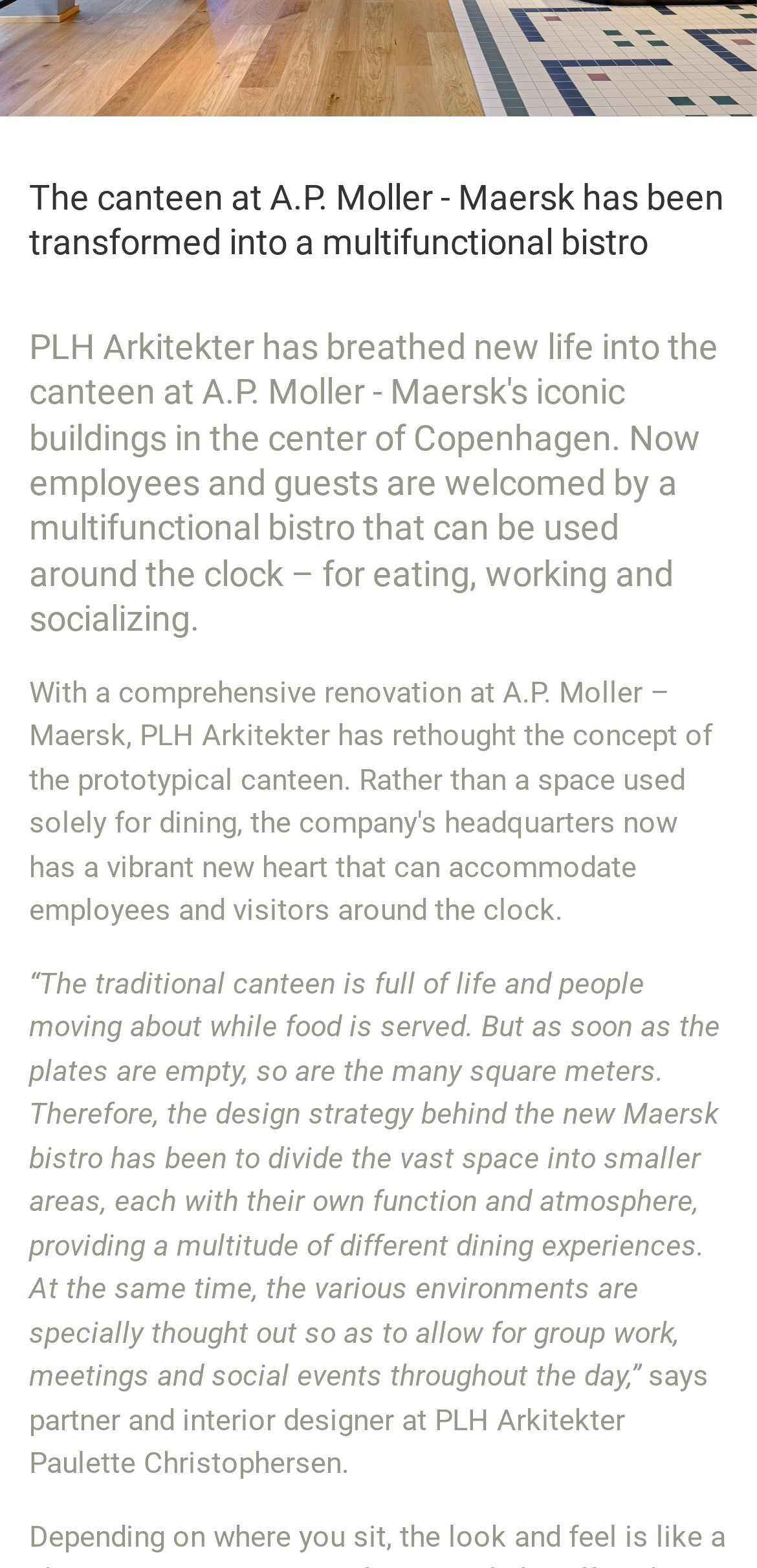Identify the coordinates of the bounding box for the element described below: "Dansk". Return the coordinates as four float numbers between 0 and 1: [left, top, right, bottom].

[0.908, 0.018, 0.964, 0.079]